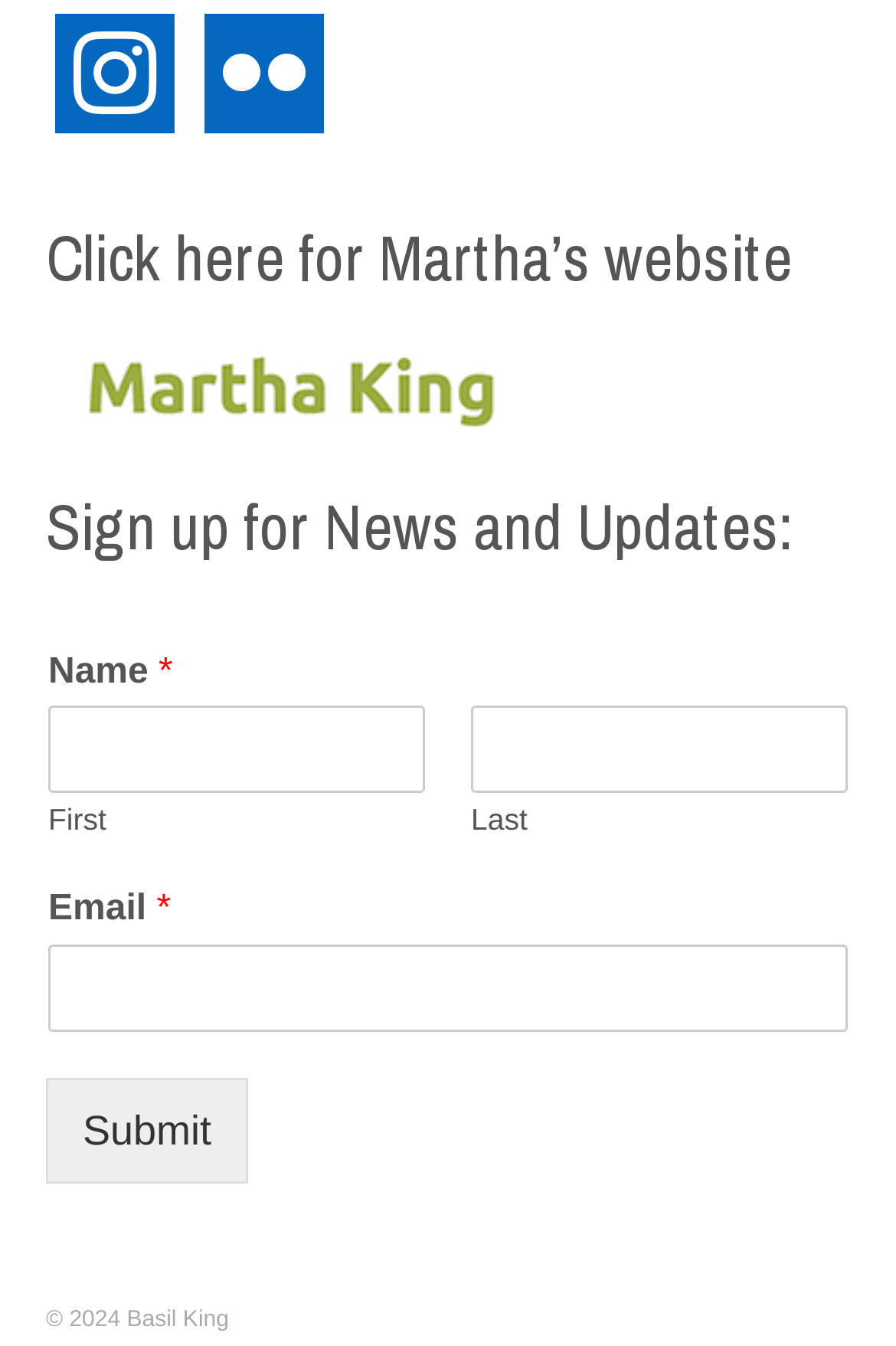Please find the bounding box for the UI element described by: "parent_node: Last name="wpforms[fields][1][last]"".

[0.526, 0.525, 0.946, 0.59]